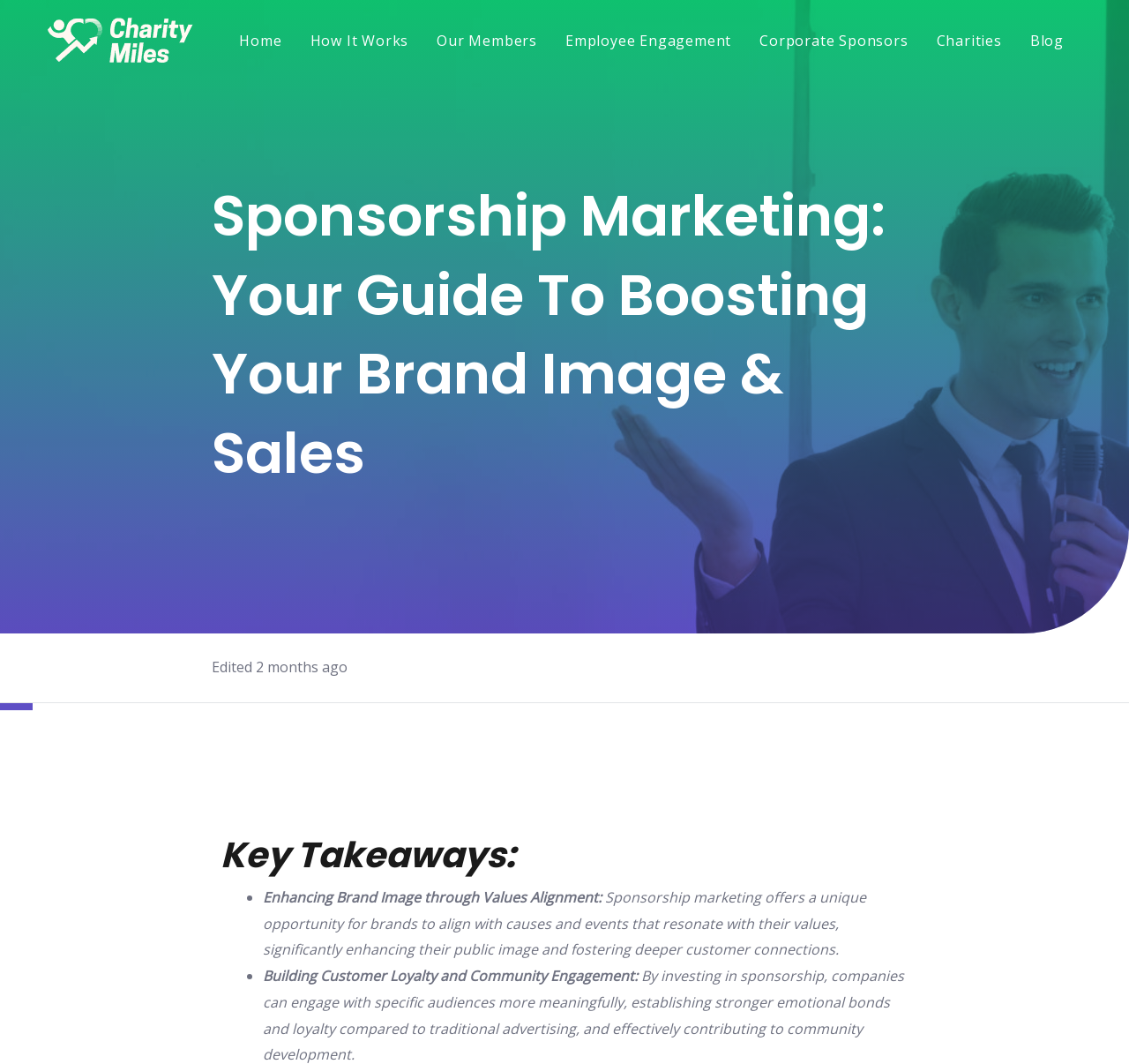Provide a single word or phrase to answer the given question: 
What is the purpose of sponsorship marketing?

Boosting brand image and sales